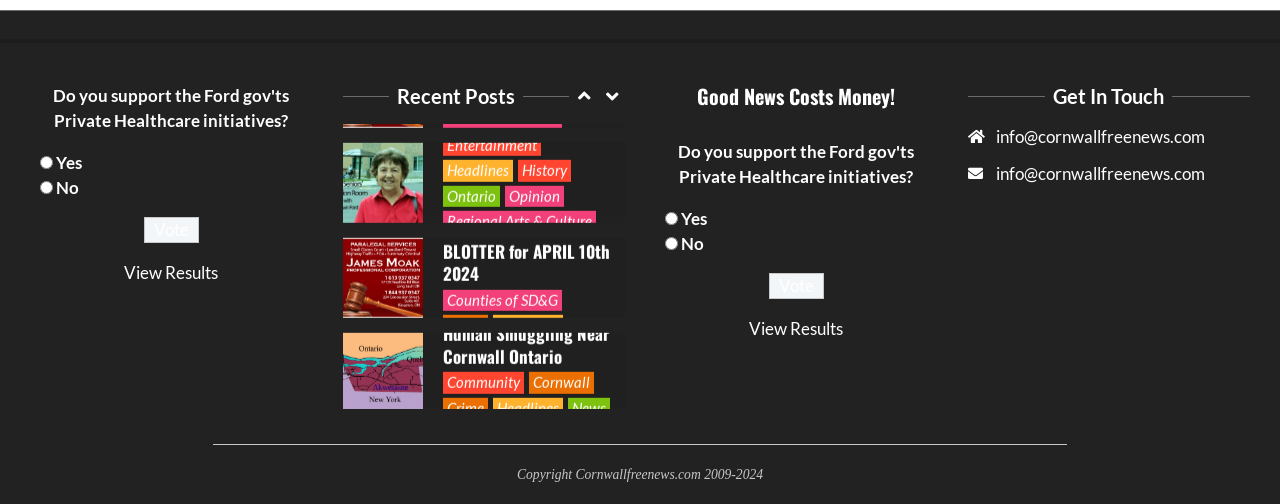Pinpoint the bounding box coordinates of the clickable element needed to complete the instruction: "Check the radio button". The coordinates should be provided as four float numbers between 0 and 1: [left, top, right, bottom].

[0.031, 0.309, 0.041, 0.335]